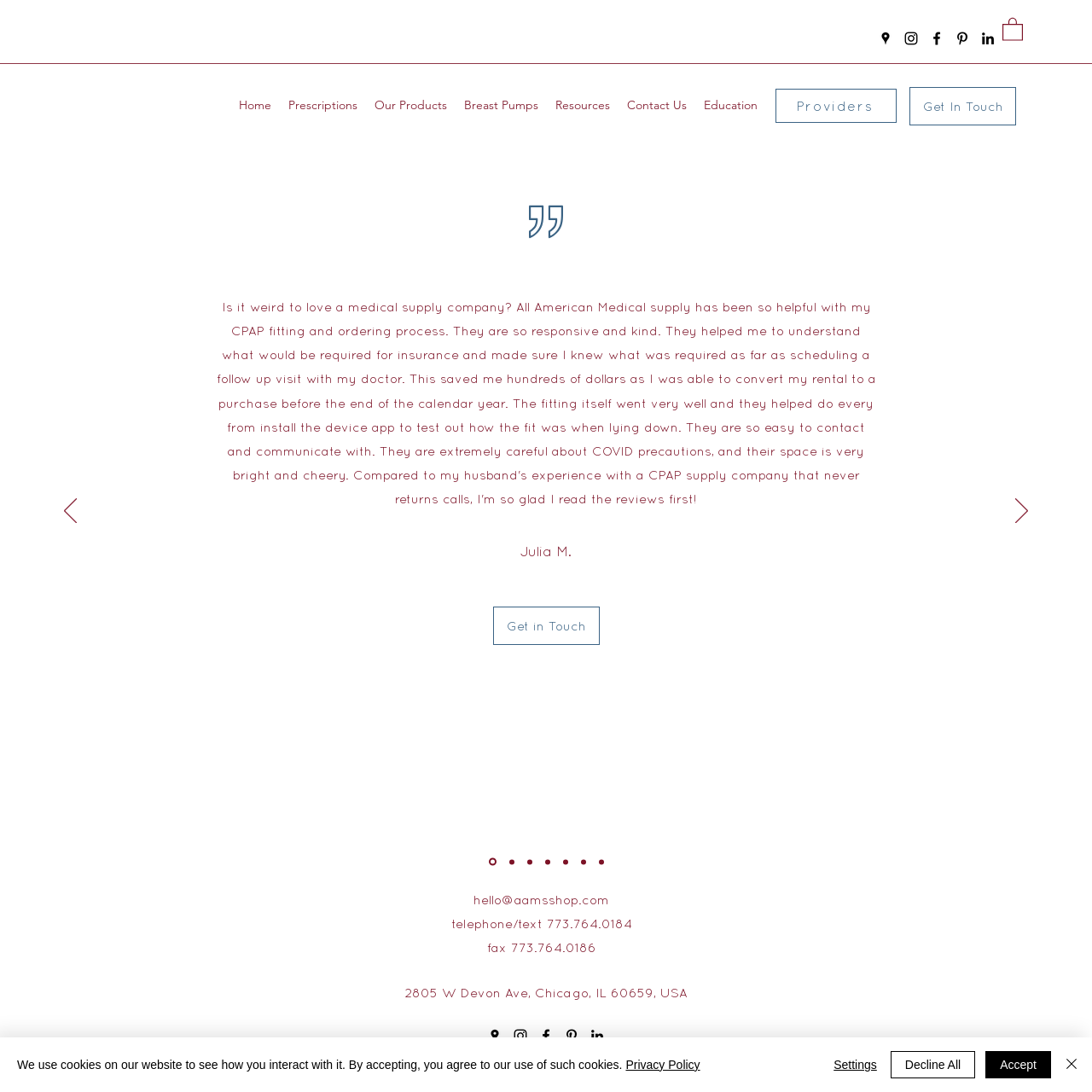Identify the bounding box of the UI element described as follows: "Home". Provide the coordinates as four float numbers in the range of 0 to 1 [left, top, right, bottom].

[0.211, 0.075, 0.256, 0.116]